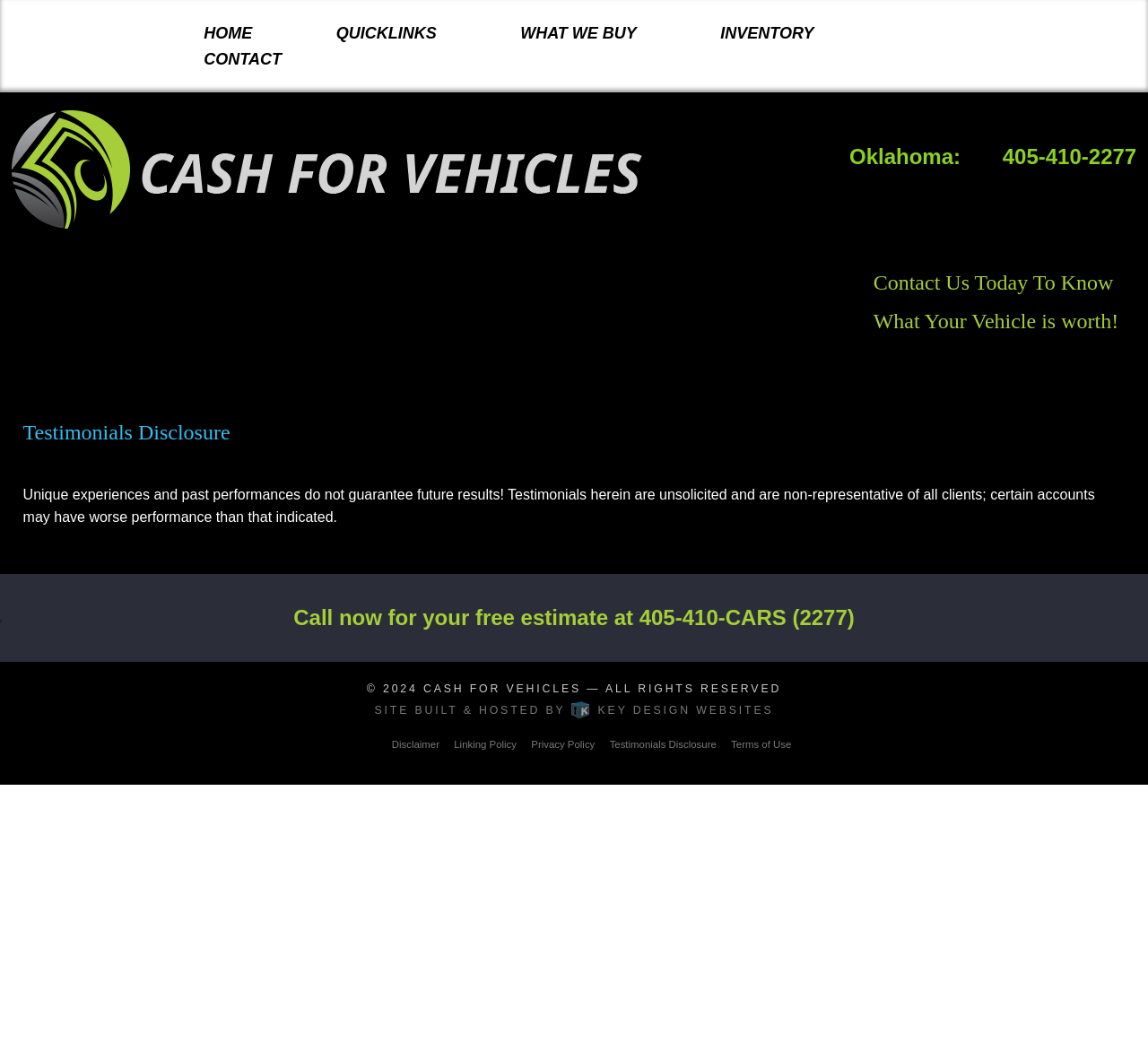Given the description "Privacy Policy", determine the bounding box of the corresponding UI element.

[0.456, 0.706, 0.525, 0.721]